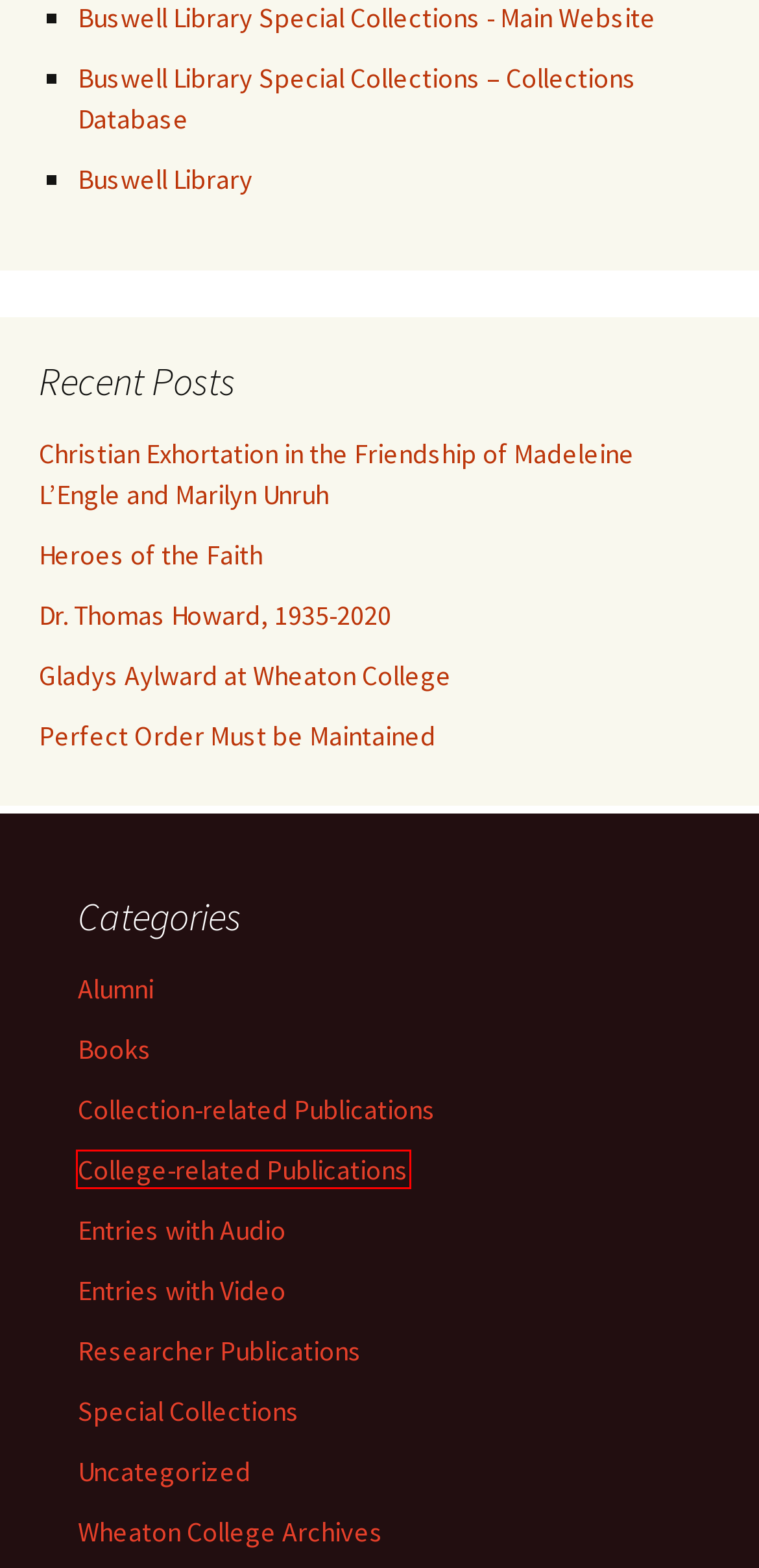You are given a webpage screenshot where a red bounding box highlights an element. Determine the most fitting webpage description for the new page that loads after clicking the element within the red bounding box. Here are the candidates:
A. College-related Publications | ReCollections
B. Perfect Order Must be Maintained | ReCollections
C. Entries with Audio | ReCollections
D. Alumni | ReCollections
E. Entries with Video | ReCollections
F. Researcher Publications | ReCollections
G. Heroes of the Faith | ReCollections
H. Special Collections | ReCollections

A